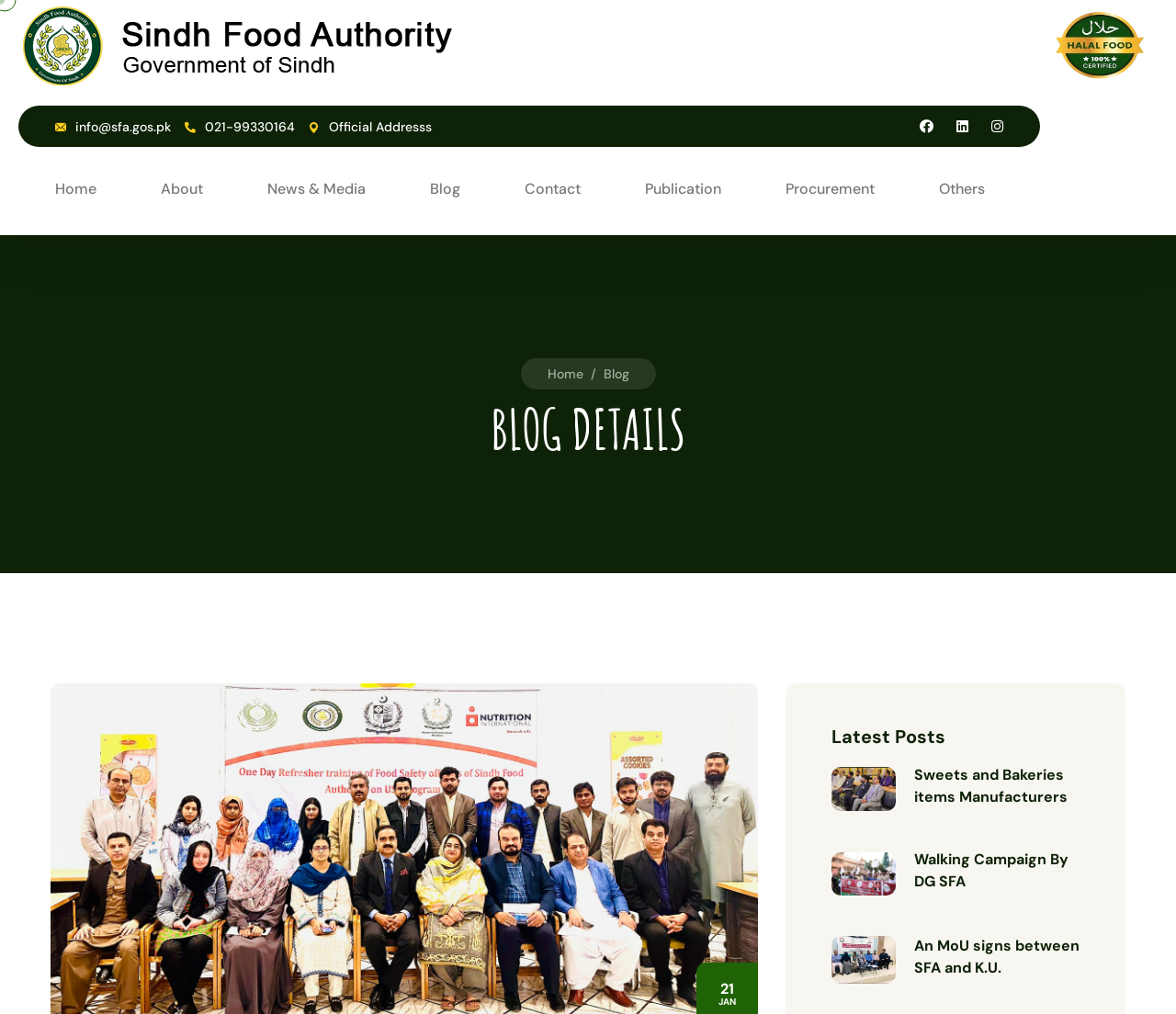Pinpoint the bounding box coordinates of the clickable element to carry out the following instruction: "View the latest posts."

[0.707, 0.716, 0.934, 0.737]